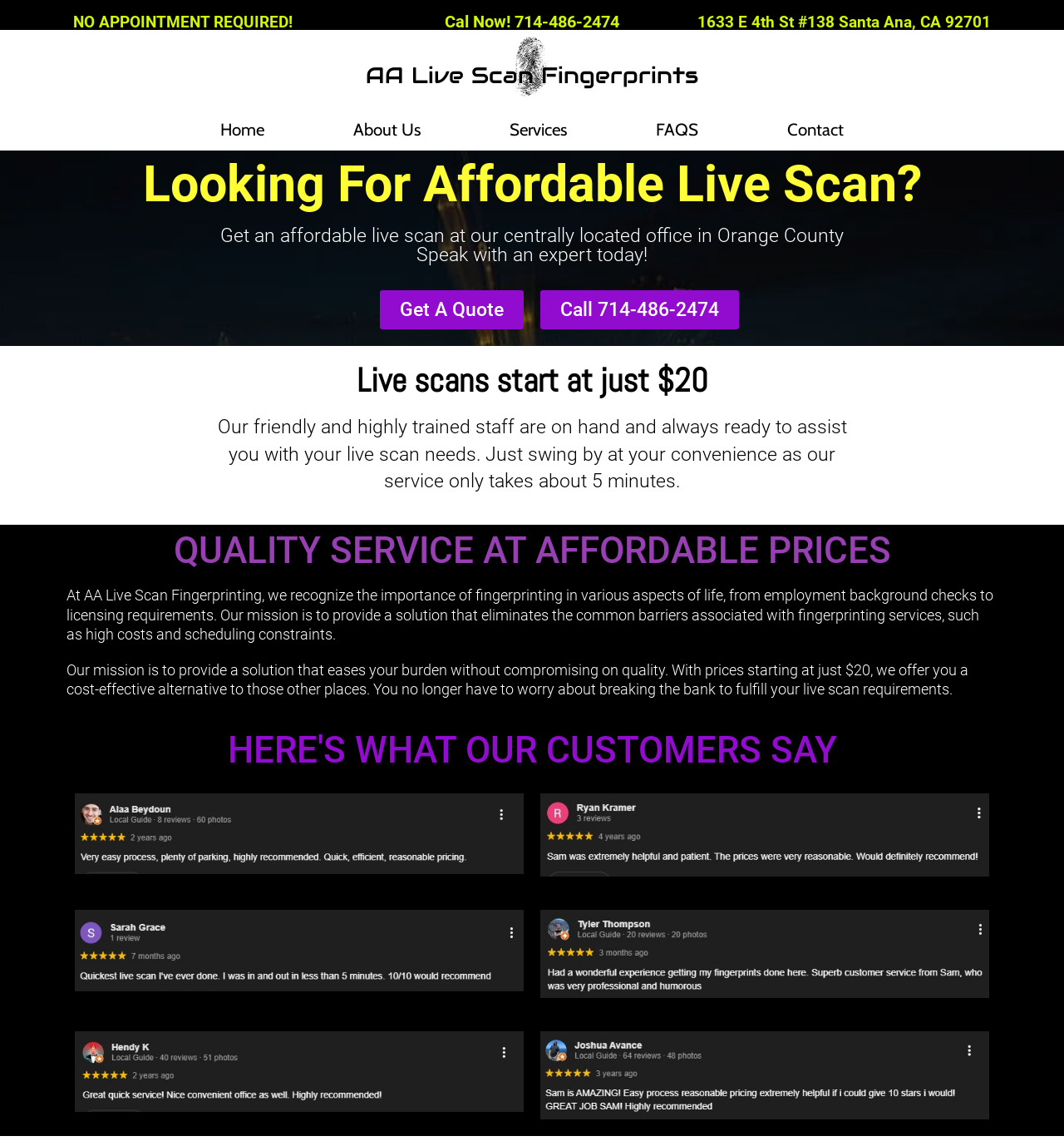Locate the primary heading on the webpage and return its text.

Our friendly and highly trained staff are on hand and always ready to assist you with your live scan needs. Just swing by at your convenience as our service only takes about 5 minutes.